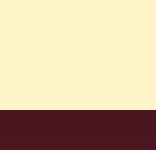What is the purpose of this color combination?
From the image, respond using a single word or phrase.

Create an inviting atmosphere